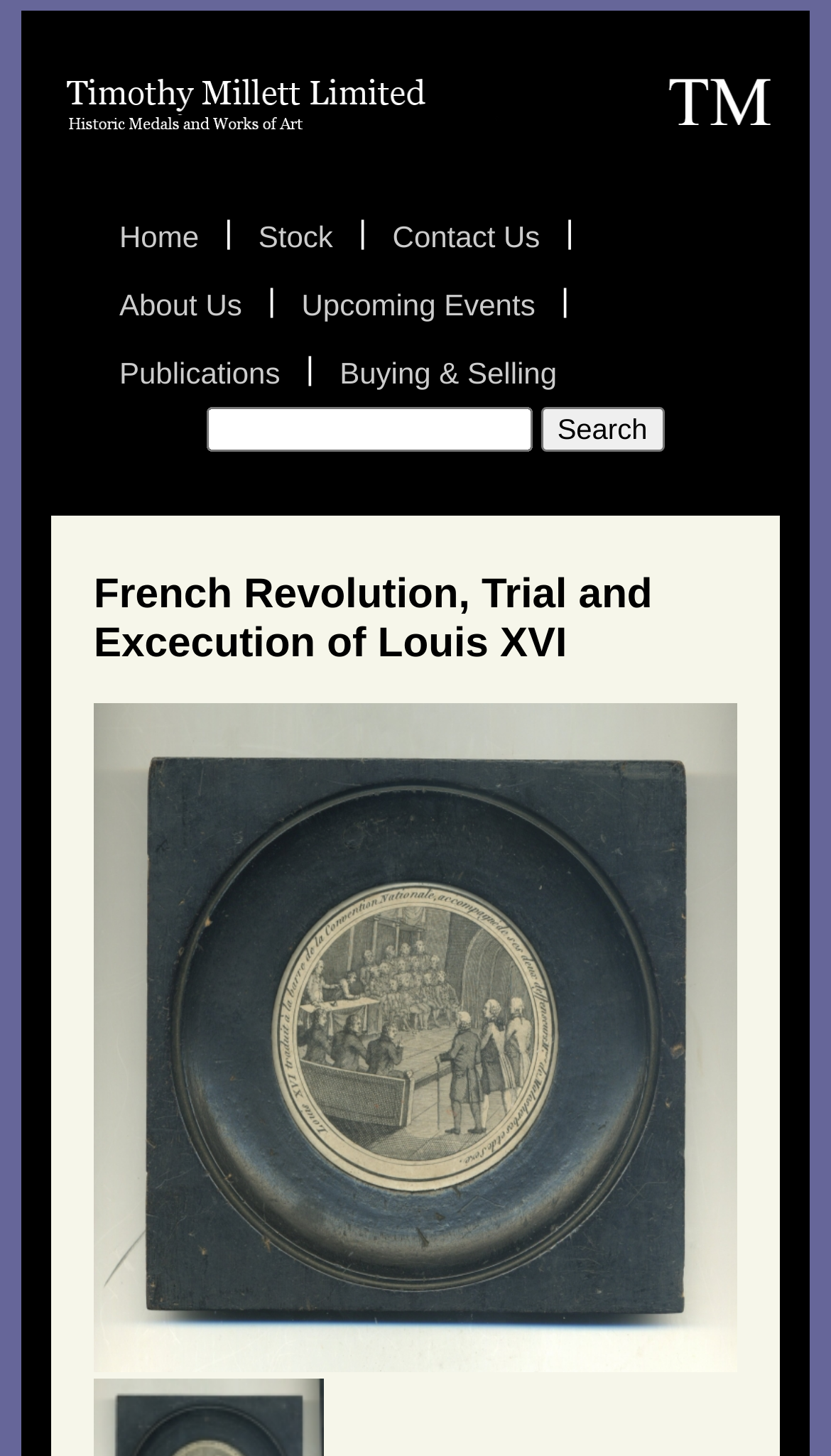Identify the bounding box of the HTML element described as: "About Us".

[0.113, 0.186, 0.322, 0.233]